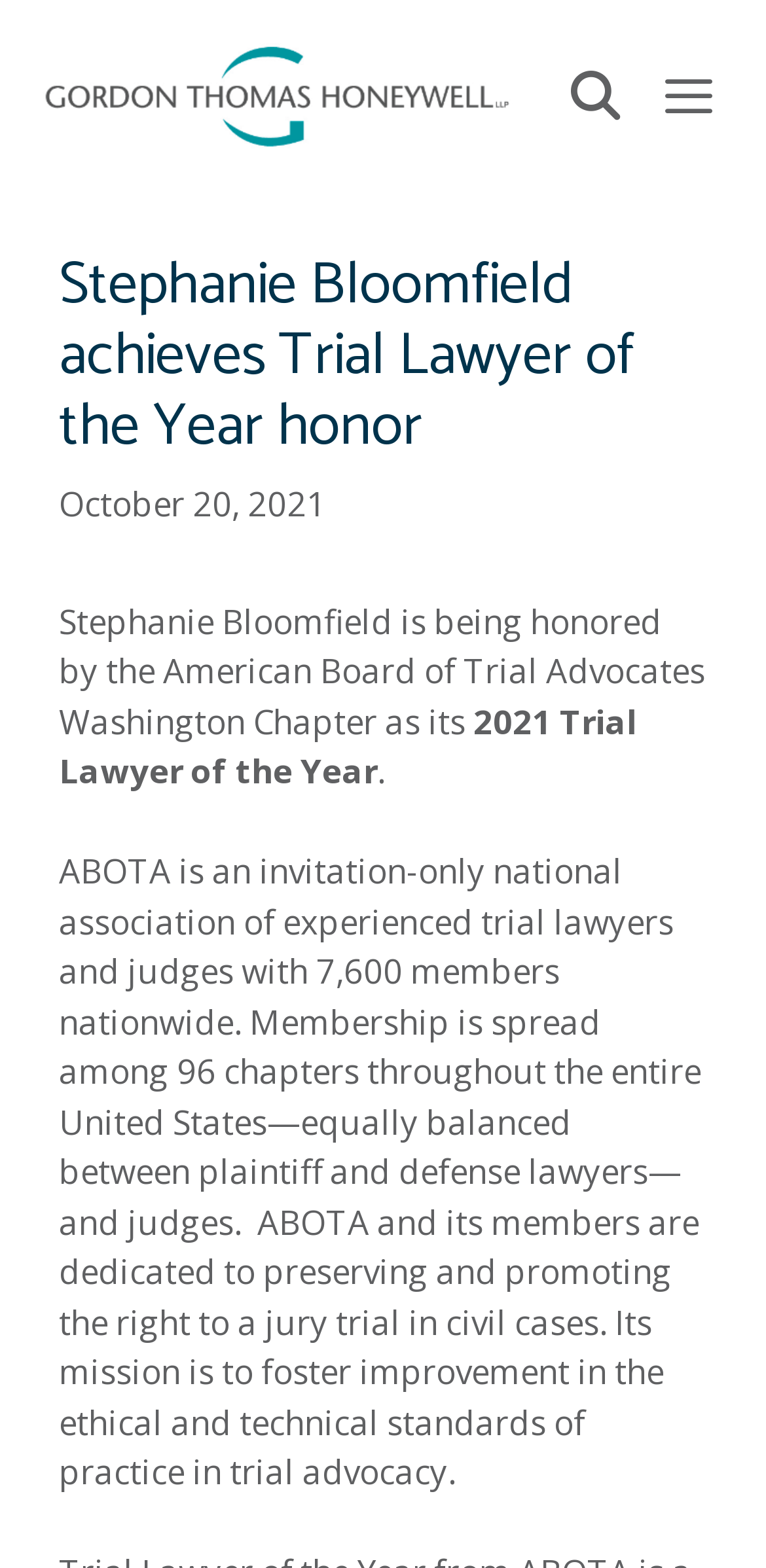What is the mission of ABOTA?
Kindly offer a comprehensive and detailed response to the question.

The webpage states that ABOTA's mission is to foster improvement in the ethical and technical standards of practice in trial advocacy, which is mentioned in the description of ABOTA.